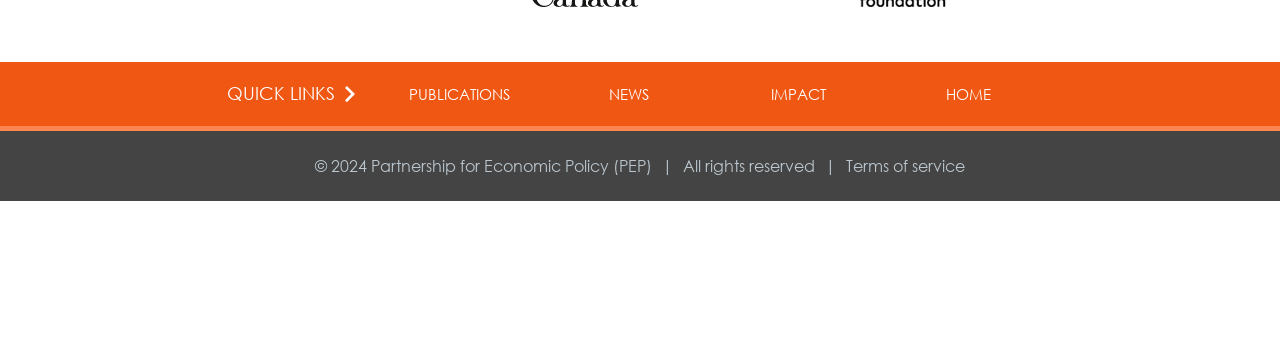Respond to the question below with a concise word or phrase:
What is the last item in the QUICK LINKS section?

HOME